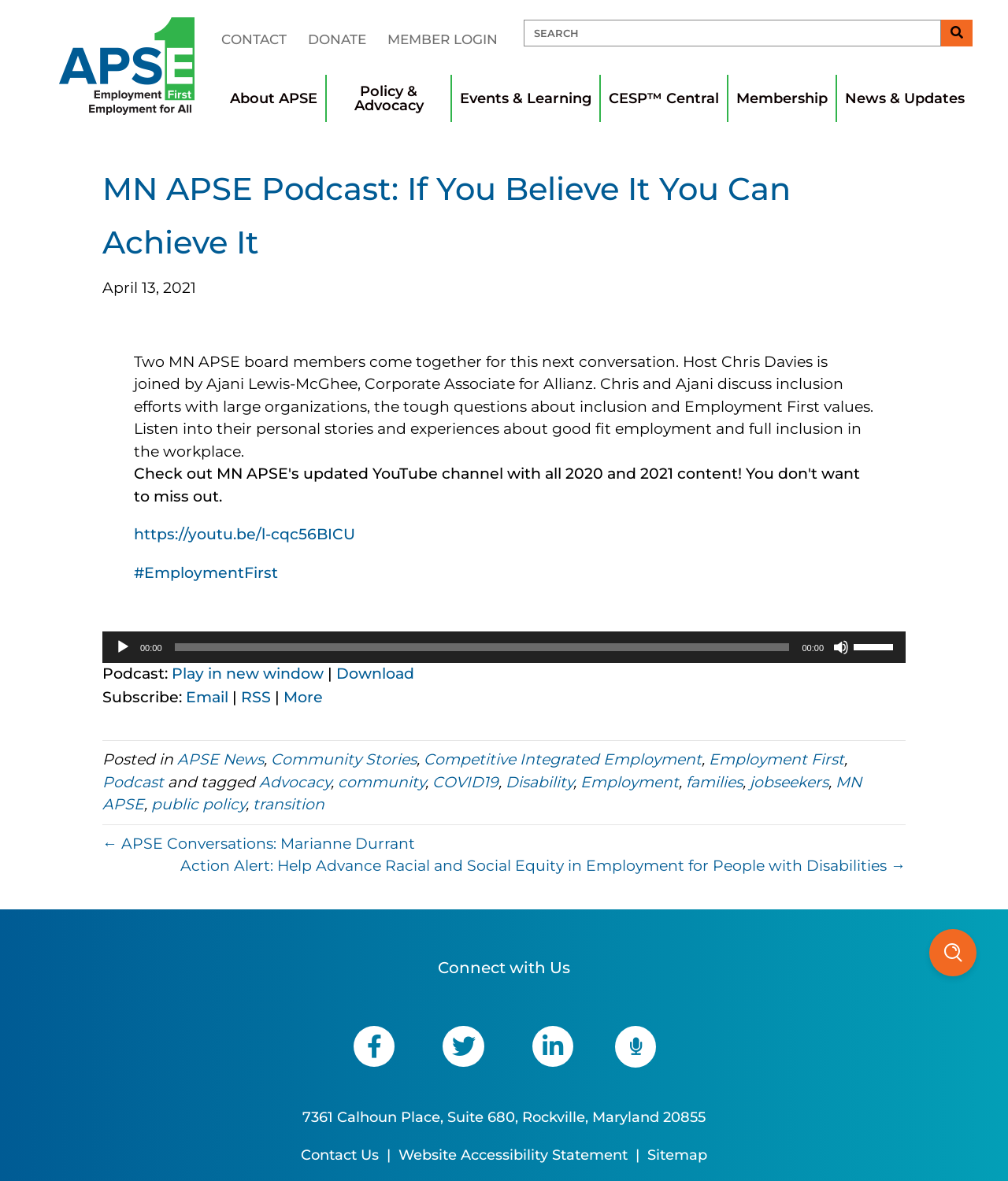What is the name of the organization?
Please ensure your answer is as detailed and informative as possible.

I found the answer by looking at the logo at the top left corner of the webpage, which says 'APSE Logo'. Then, I looked at the main heading of the article, which says 'MN APSE Podcast: If You Believe It You Can Achieve It'. Therefore, the name of the organization is MN APSE.